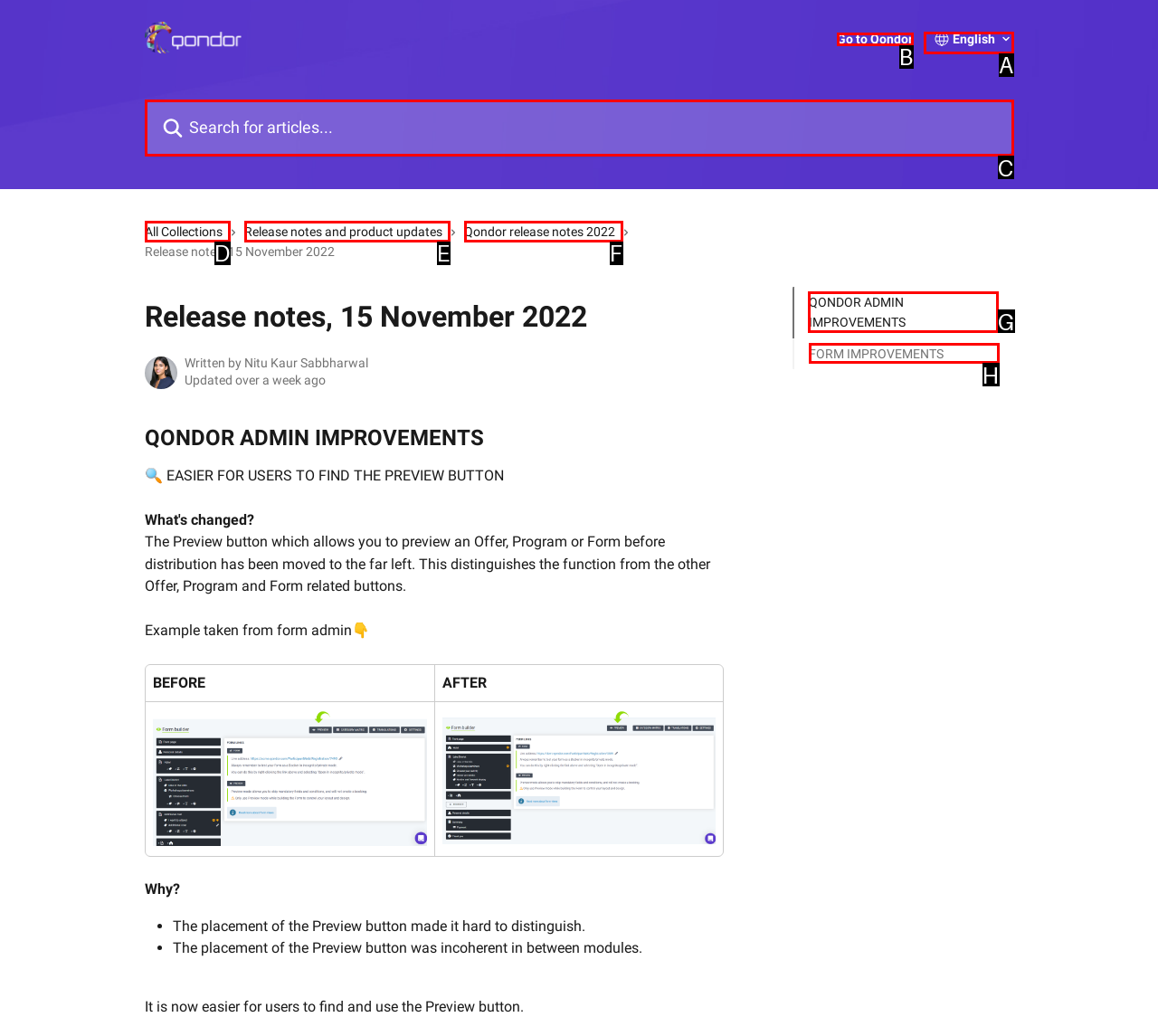Select the letter associated with the UI element you need to click to perform the following action: View QONDOR ADMIN IMPROVEMENTS
Reply with the correct letter from the options provided.

G